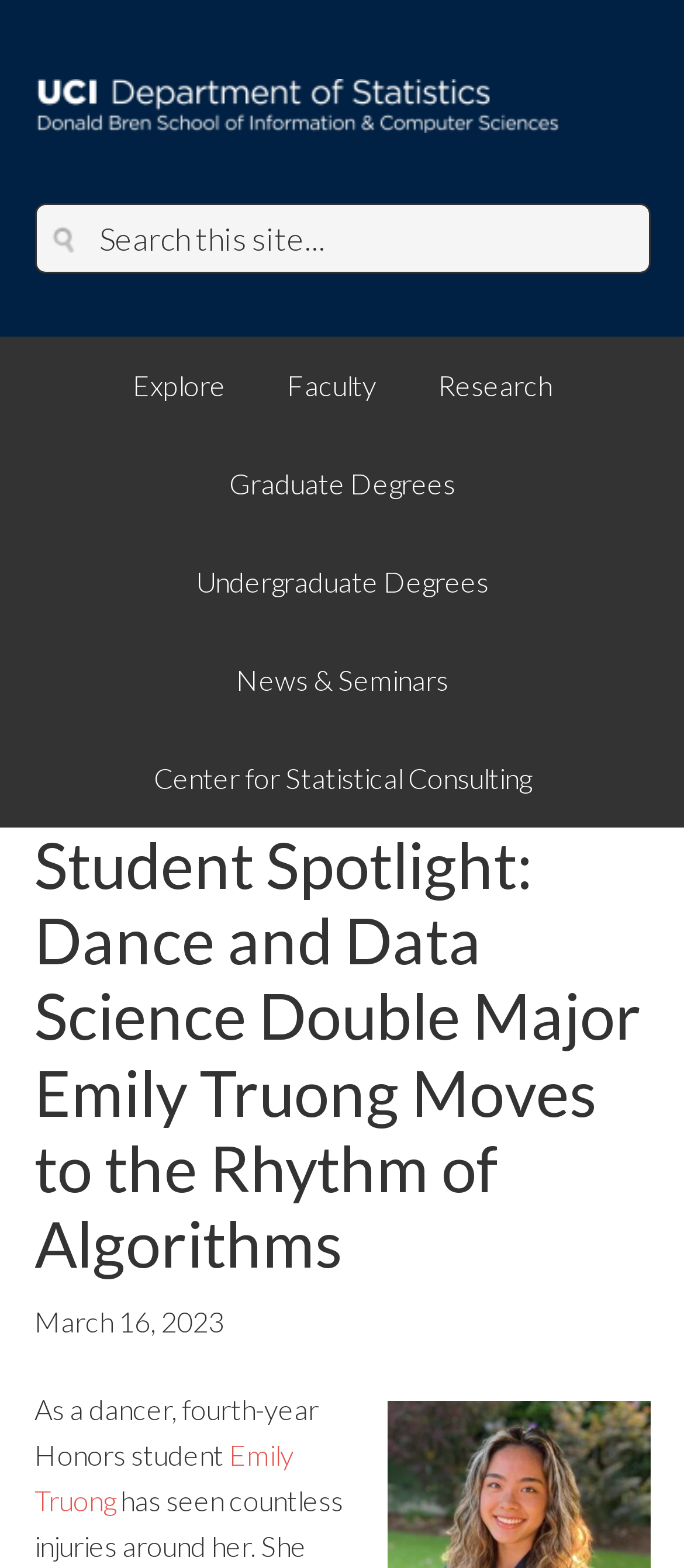Kindly determine the bounding box coordinates for the clickable area to achieve the given instruction: "Visit the Department of Statistics homepage".

[0.05, 0.034, 0.819, 0.101]